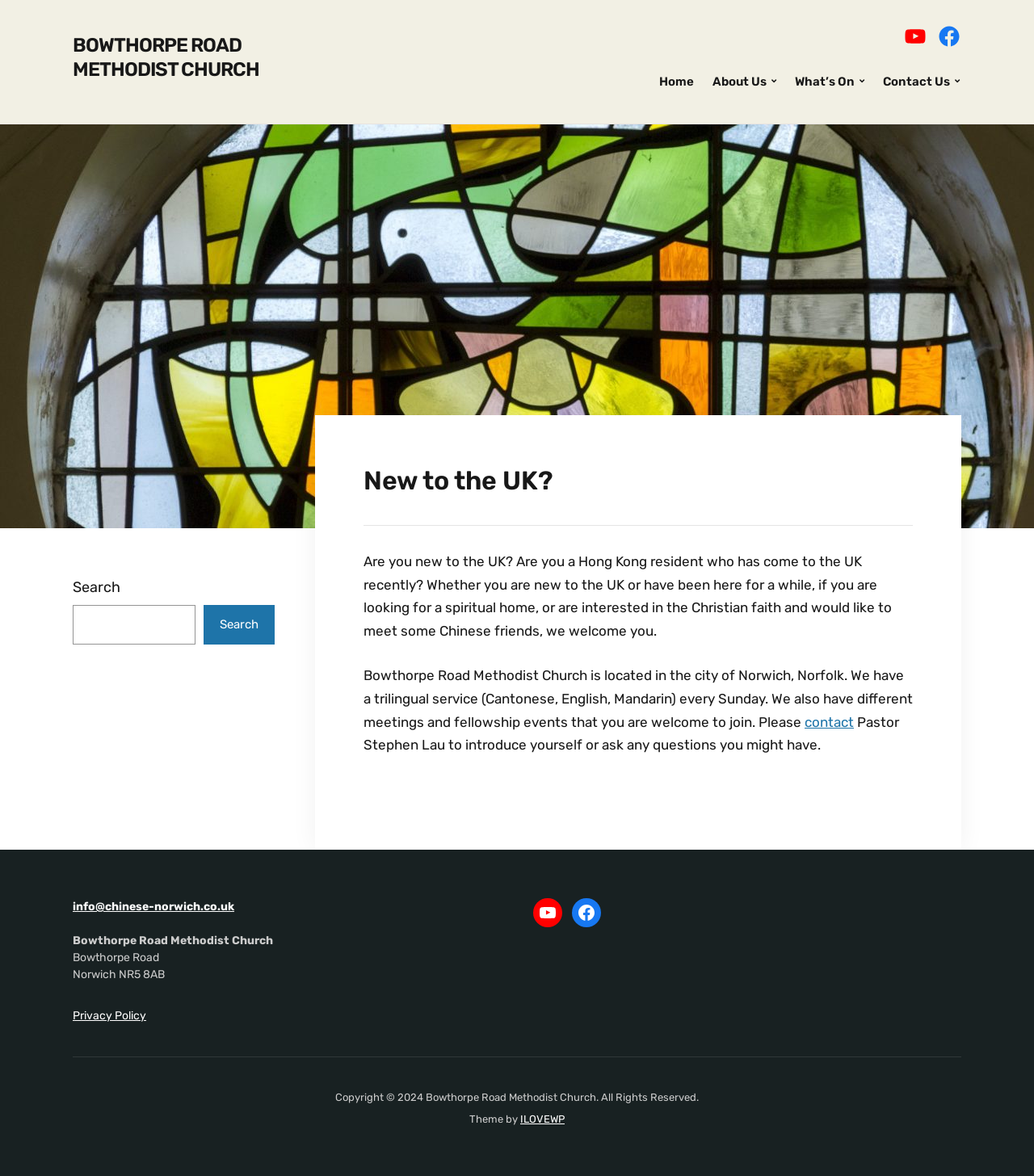Locate the UI element described as follows: "Home". Return the bounding box coordinates as four float numbers between 0 and 1 in the order [left, top, right, bottom].

[0.636, 0.055, 0.673, 0.084]